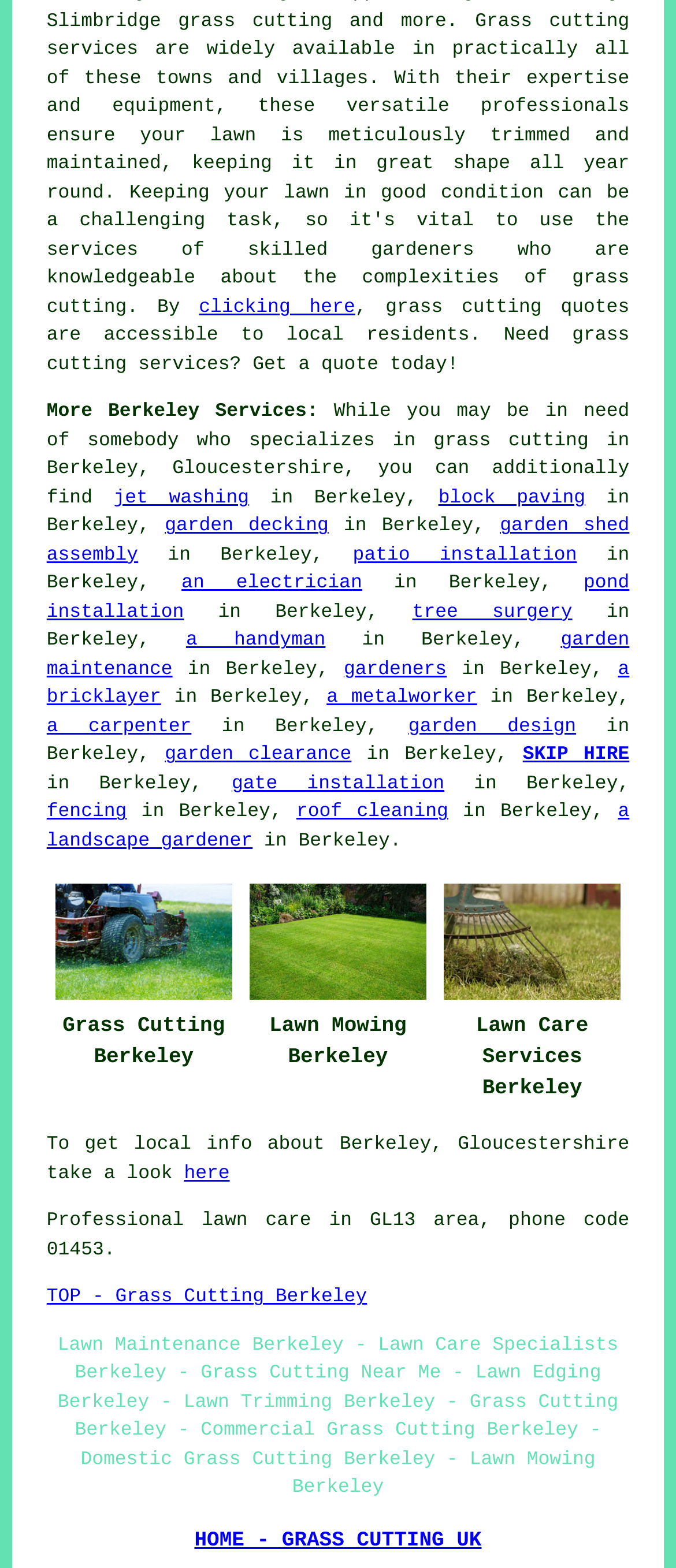What type of images are displayed on the webpage?
Based on the image, give a concise answer in the form of a single word or short phrase.

Lawn care images